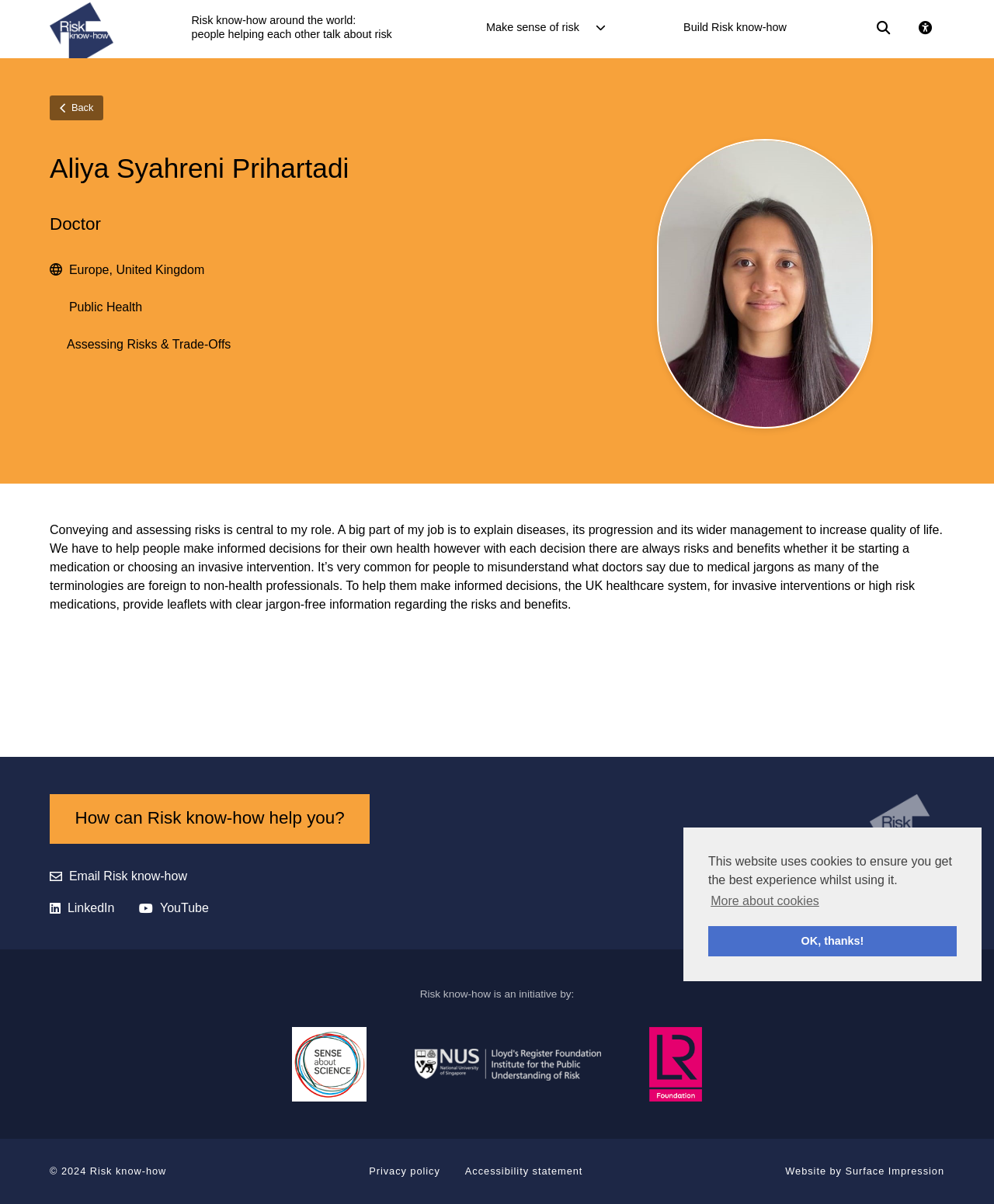Please identify the coordinates of the bounding box that should be clicked to fulfill this instruction: "Learn more about cookies".

[0.712, 0.739, 0.827, 0.759]